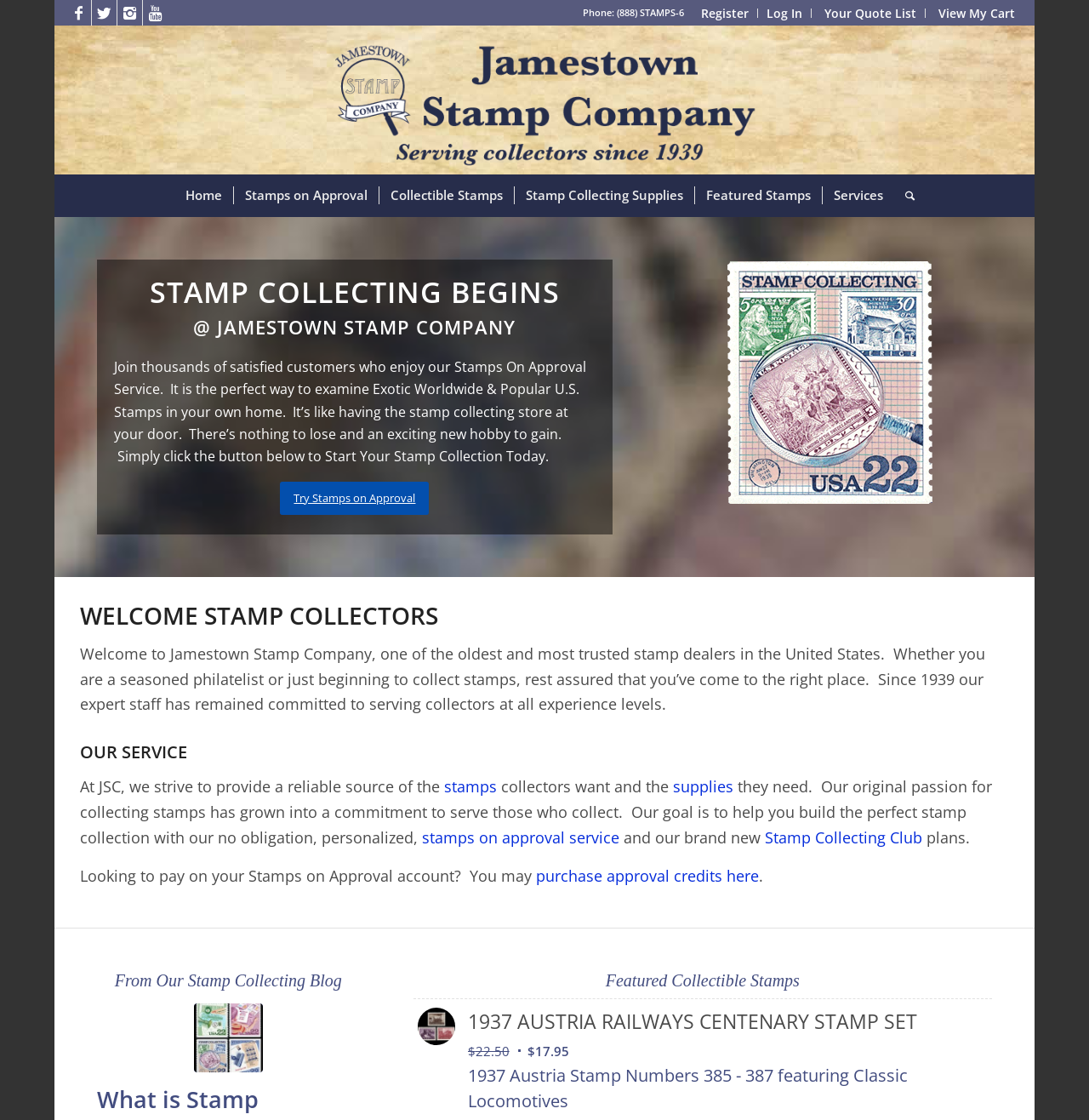Identify the bounding box coordinates of the area you need to click to perform the following instruction: "View the 'Stamp Collecting Blog'".

[0.172, 0.867, 0.314, 0.884]